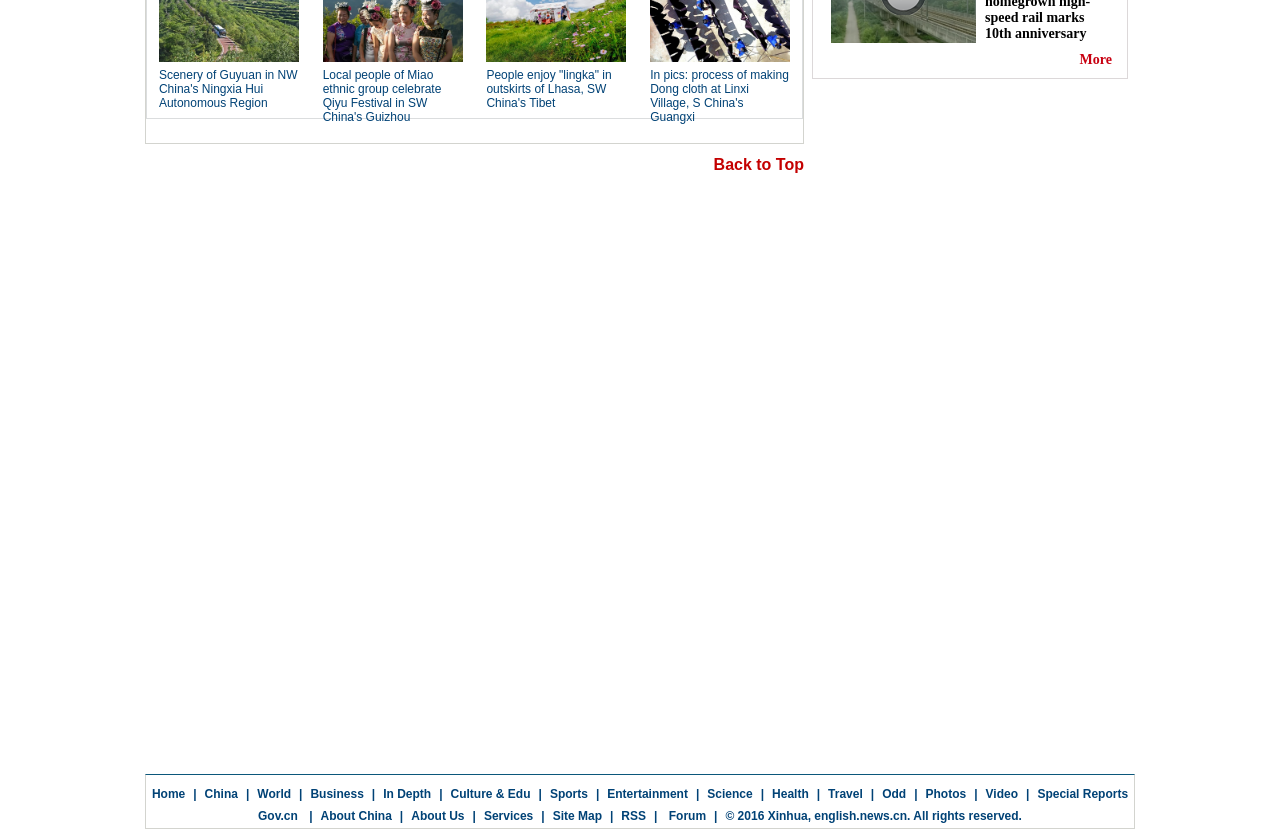Determine the coordinates of the bounding box that should be clicked to complete the instruction: "Click on the 'Business' link". The coordinates should be represented by four float numbers between 0 and 1: [left, top, right, bottom].

[0.243, 0.943, 0.284, 0.959]